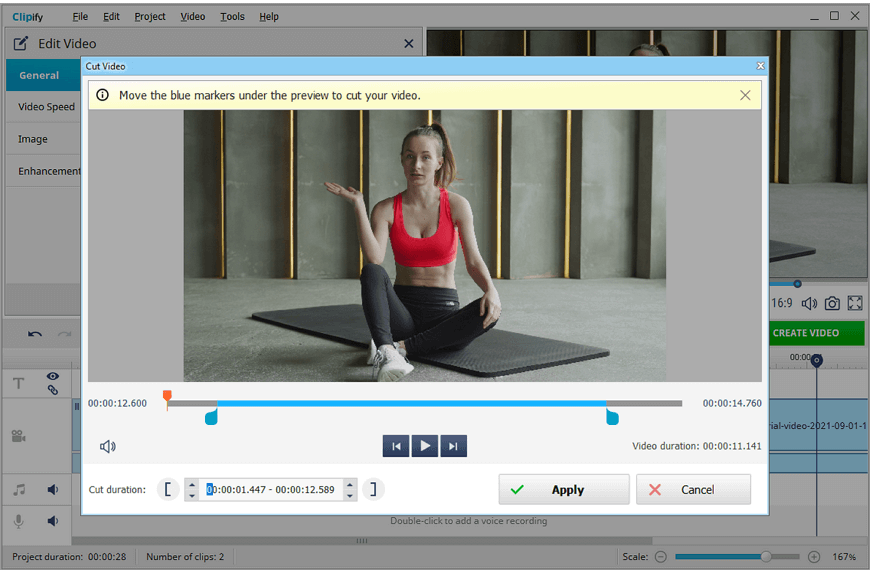What is the function of the 'Apply' button?
Using the image, give a concise answer in the form of a single word or short phrase.

finalize changes